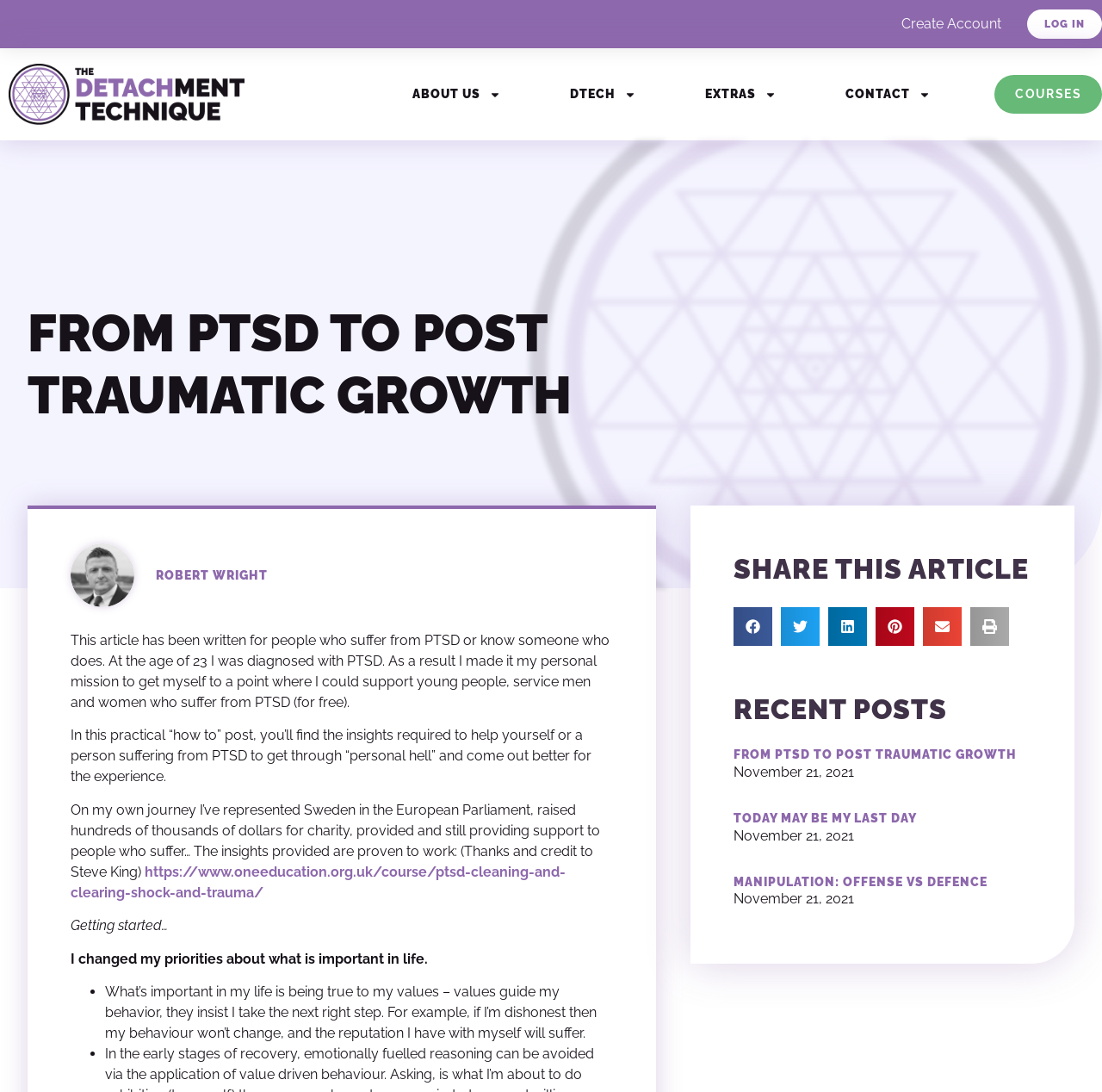What is the topic of the recent post 'FROM PTSD TO POST TRAUMATIC GROWTH'?
Look at the image and answer with only one word or phrase.

PTSD